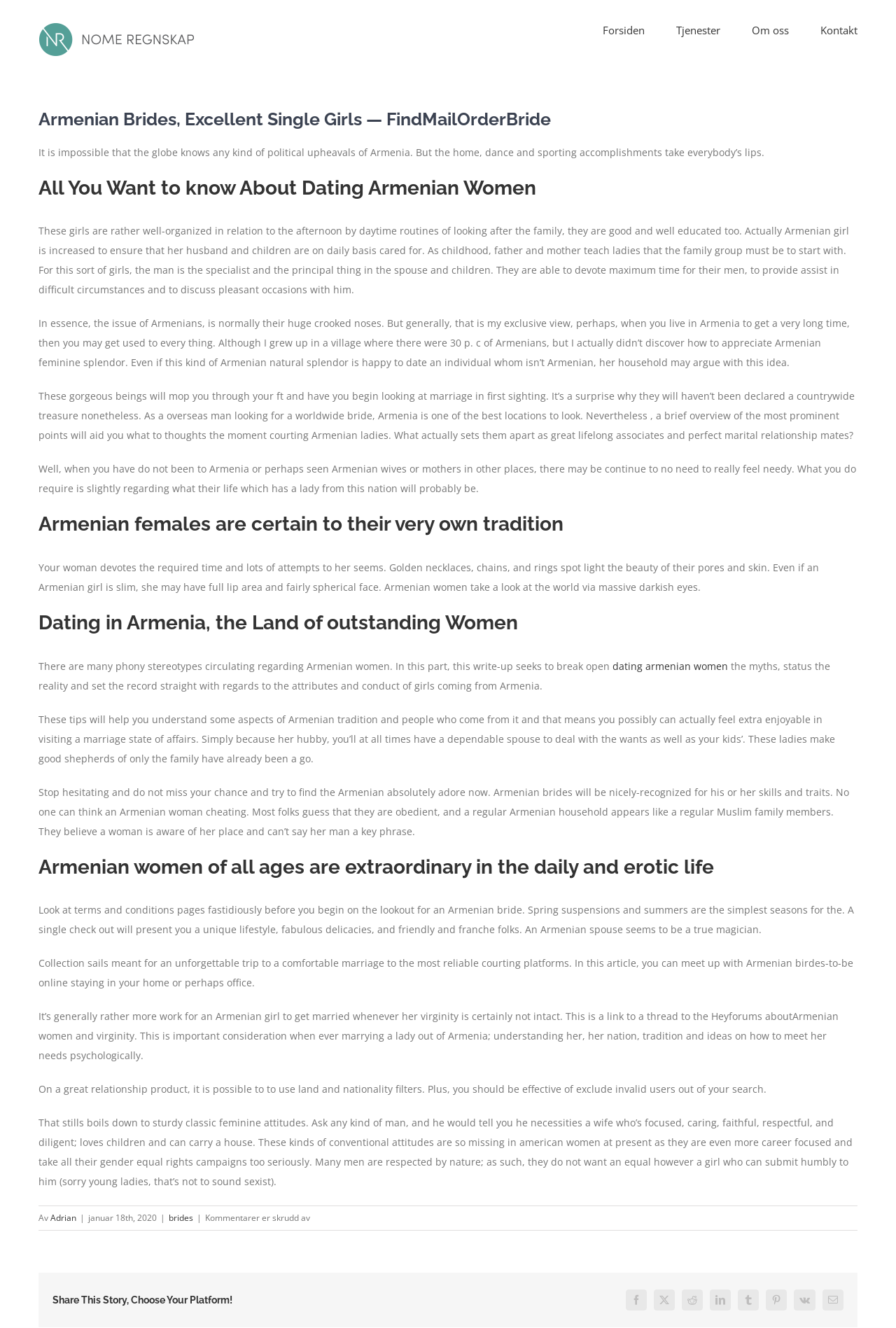Explain the webpage in detail.

This webpage appears to be a blog or article about Armenian women and dating. At the top of the page, there is a logo for "Nome Regnskap" and a navigation menu with links to "Forsiden", "Tjenester", "Om oss", and "Kontakt". Below the navigation menu, there is a heading that reads "Armenian Brides, Excellent Single Girls — FindMailOrderBride".

The main content of the page is divided into several sections, each with its own heading. The first section is titled "All You Want to know About Dating Armenian Women" and provides a brief introduction to the topic. The following sections discuss the characteristics and traits of Armenian women, including their strong family values, beauty, and traditional attitudes towards marriage and relationships.

Throughout the page, there are several paragraphs of text that provide more in-depth information about Armenian women and dating. The text is interspersed with headings and subheadings that break up the content and provide a clear structure to the page.

At the bottom of the page, there is a section with links to social media platforms, allowing users to share the article. There is also a copyright notice and a link to the website's terms and conditions.

On the right-hand side of the page, there is a column with additional links and information, including a link to the website's homepage and a section with comments.